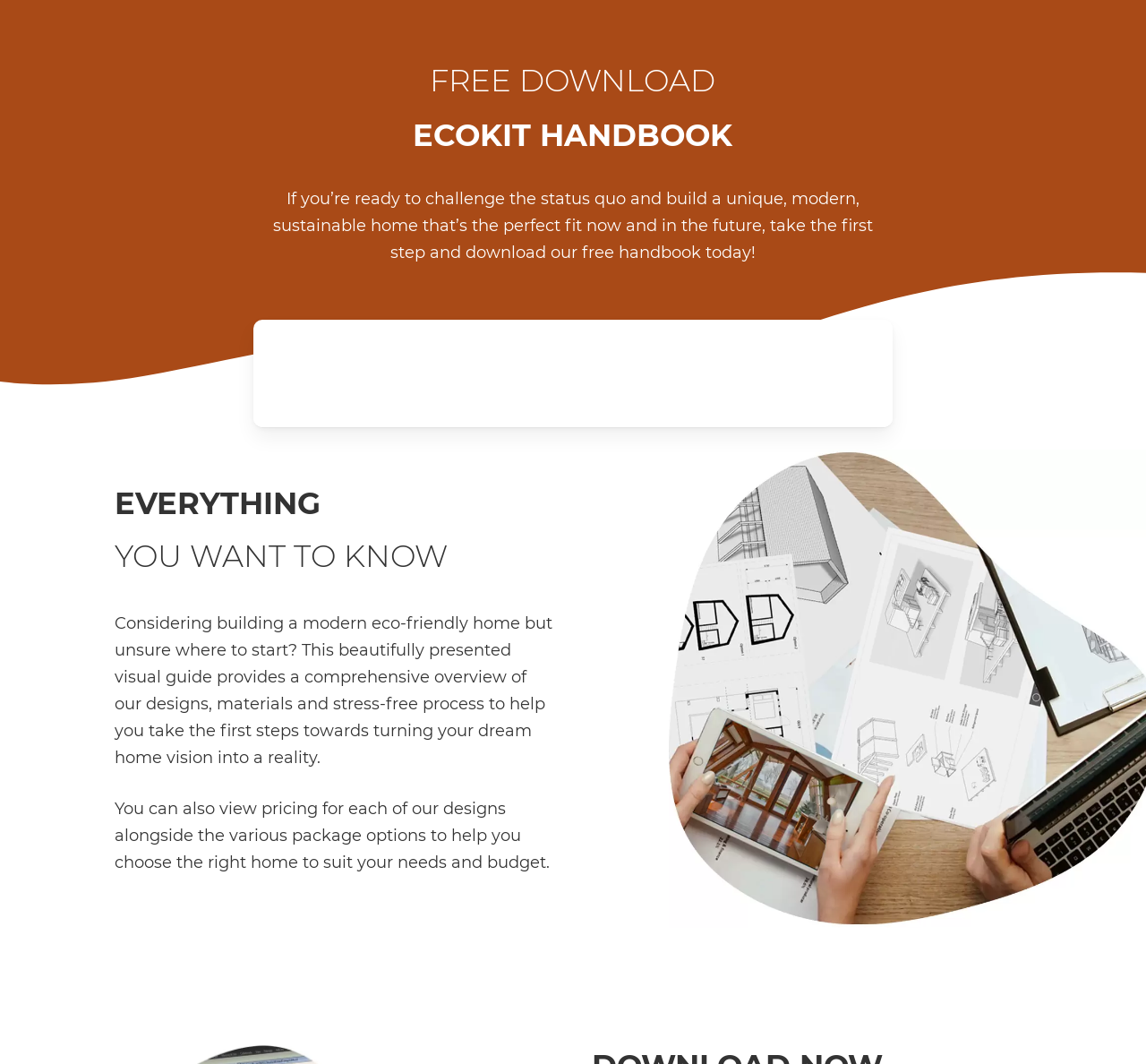What is the call-to-action on the webpage?
Examine the image closely and answer the question with as much detail as possible.

The heading 'FREE DOWNLOAD' and the static text 'take the first step and download our free handbook today!' suggest that the call-to-action on the webpage is to download the handbook.